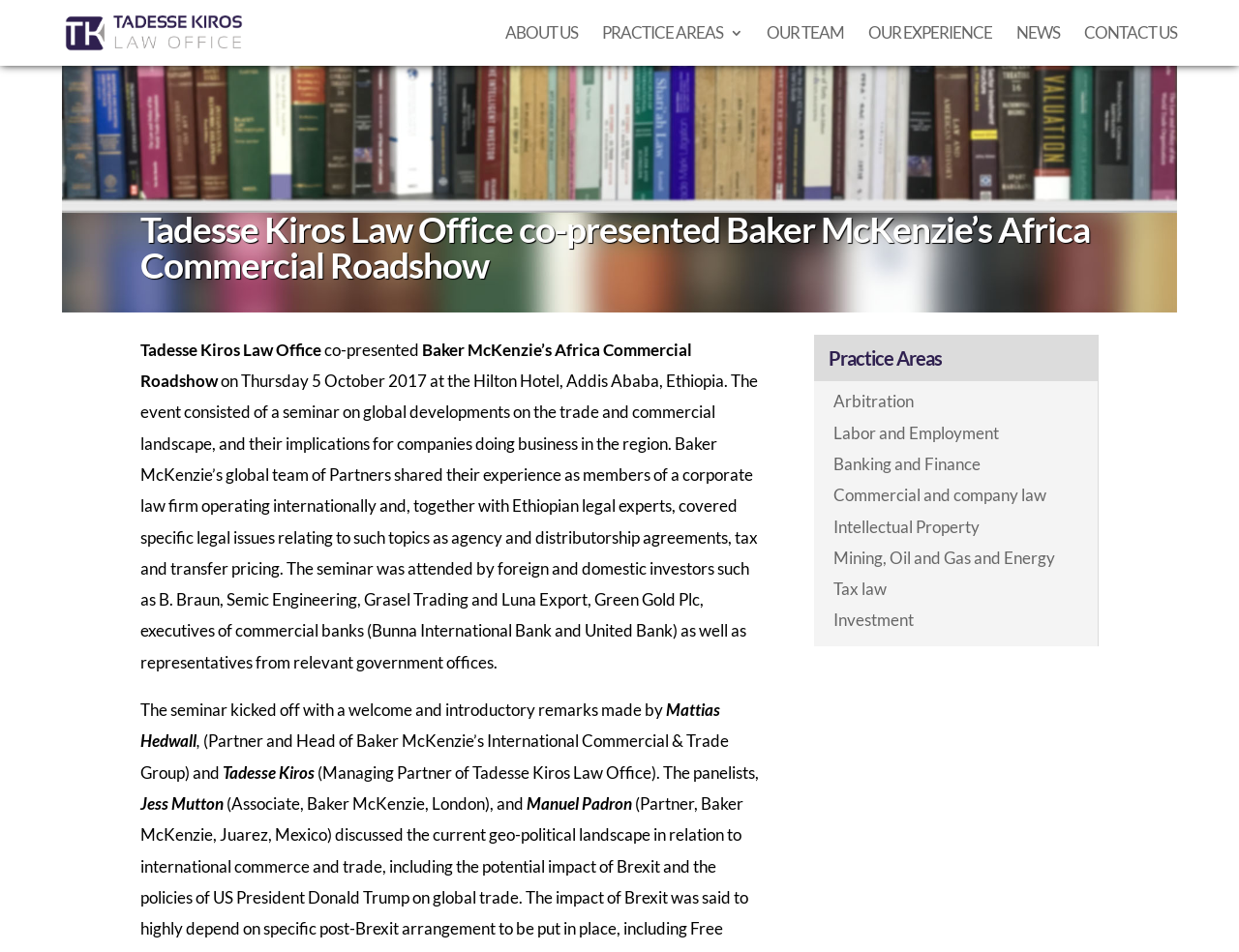Please predict the bounding box coordinates of the element's region where a click is necessary to complete the following instruction: "go to about us page". The coordinates should be represented by four float numbers between 0 and 1, i.e., [left, top, right, bottom].

[0.408, 0.027, 0.466, 0.069]